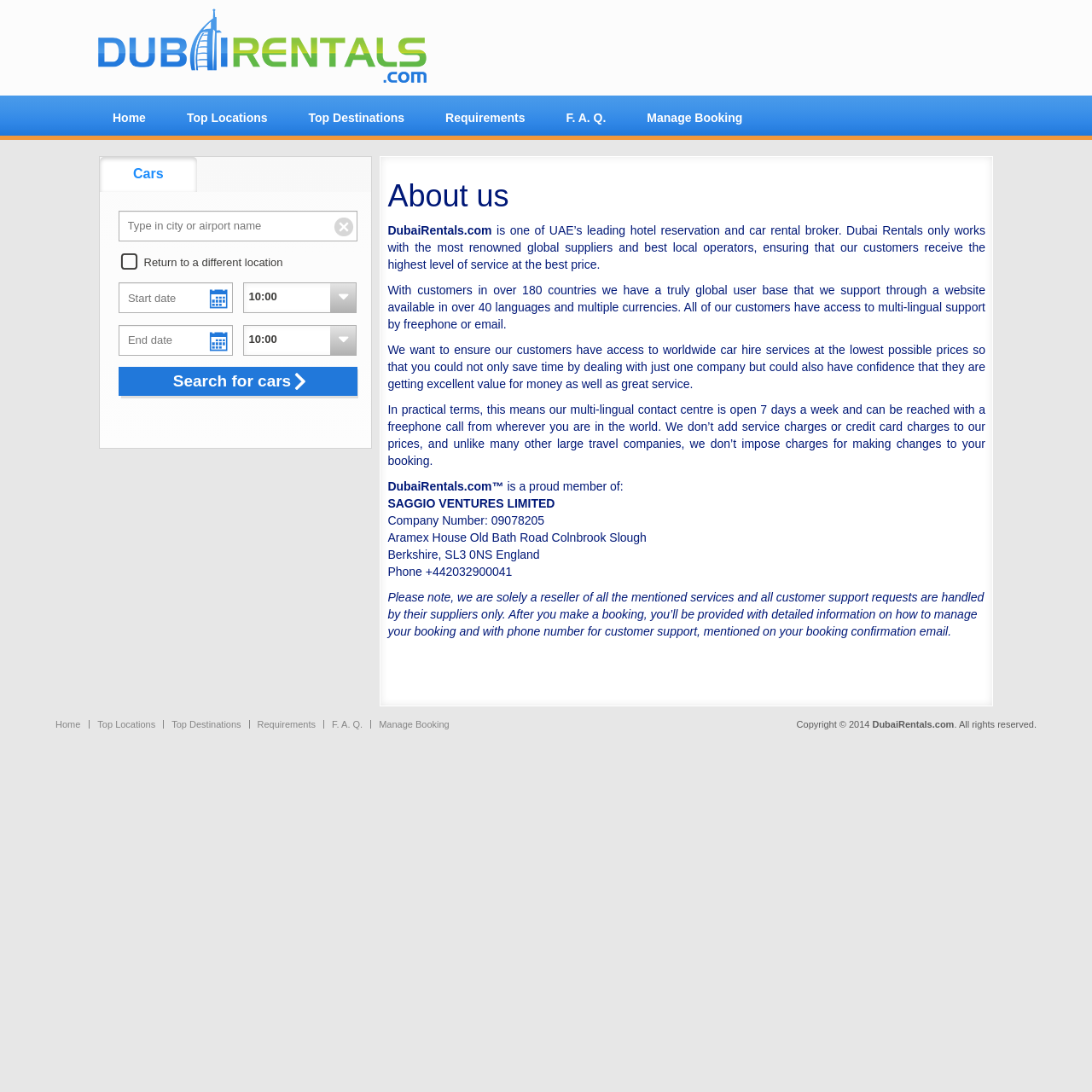Please specify the bounding box coordinates in the format (top-left x, top-left y, bottom-right x, bottom-right y), with all values as floating point numbers between 0 and 1. Identify the bounding box of the UI element described by: Search for cars

[0.108, 0.336, 0.327, 0.363]